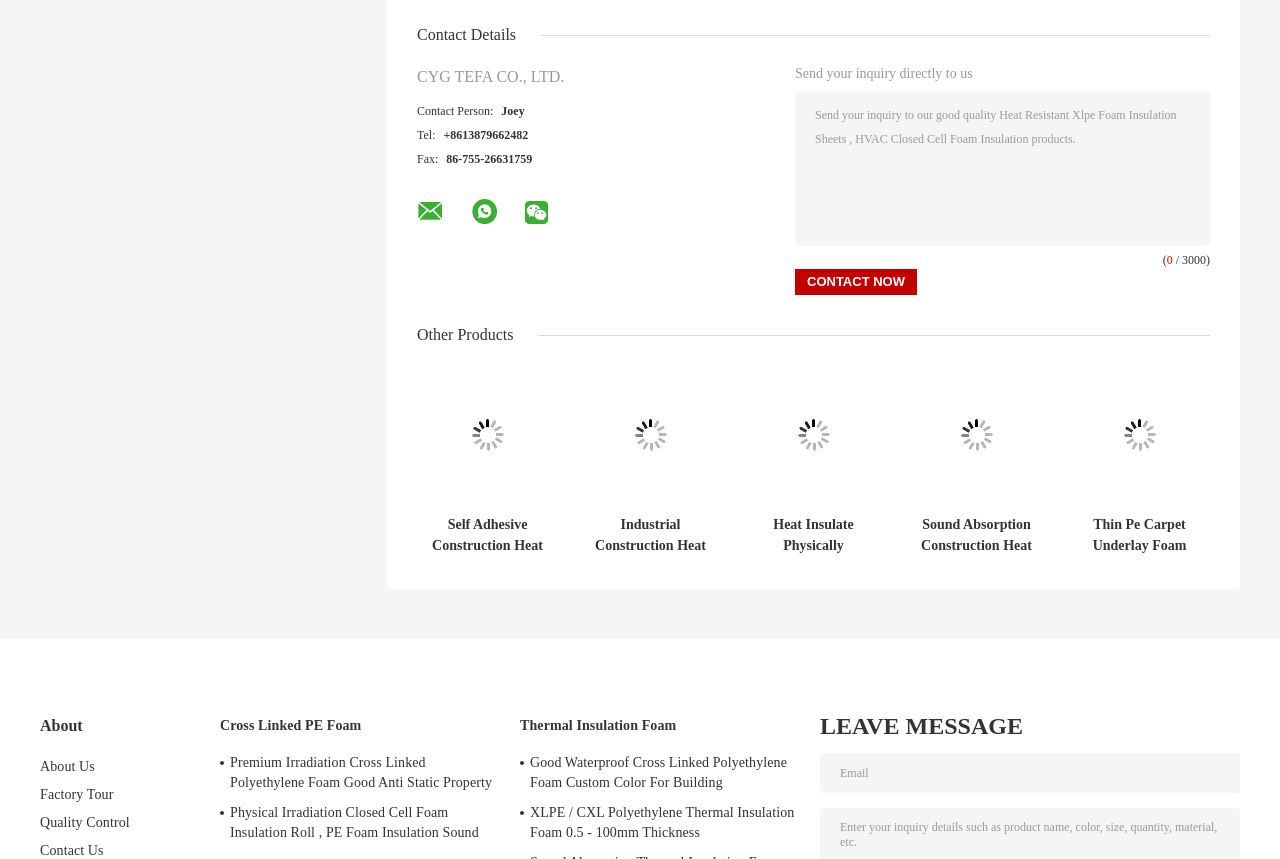Locate the bounding box coordinates of the element I should click to achieve the following instruction: "Click the 'Contact Now' button".

[0.621, 0.313, 0.716, 0.343]